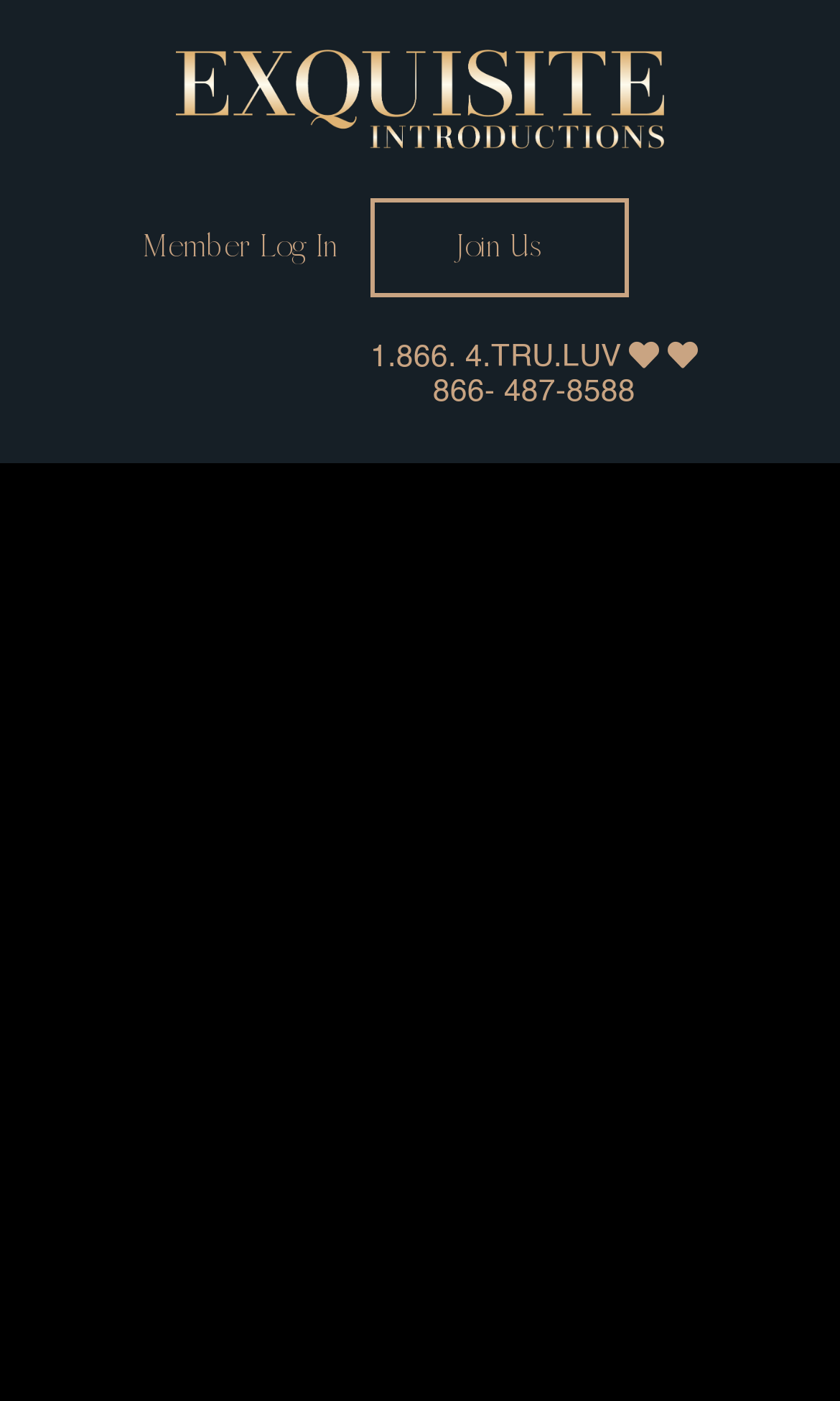What is the phone number on the webpage?
Using the image, give a concise answer in the form of a single word or short phrase.

866-487-8588